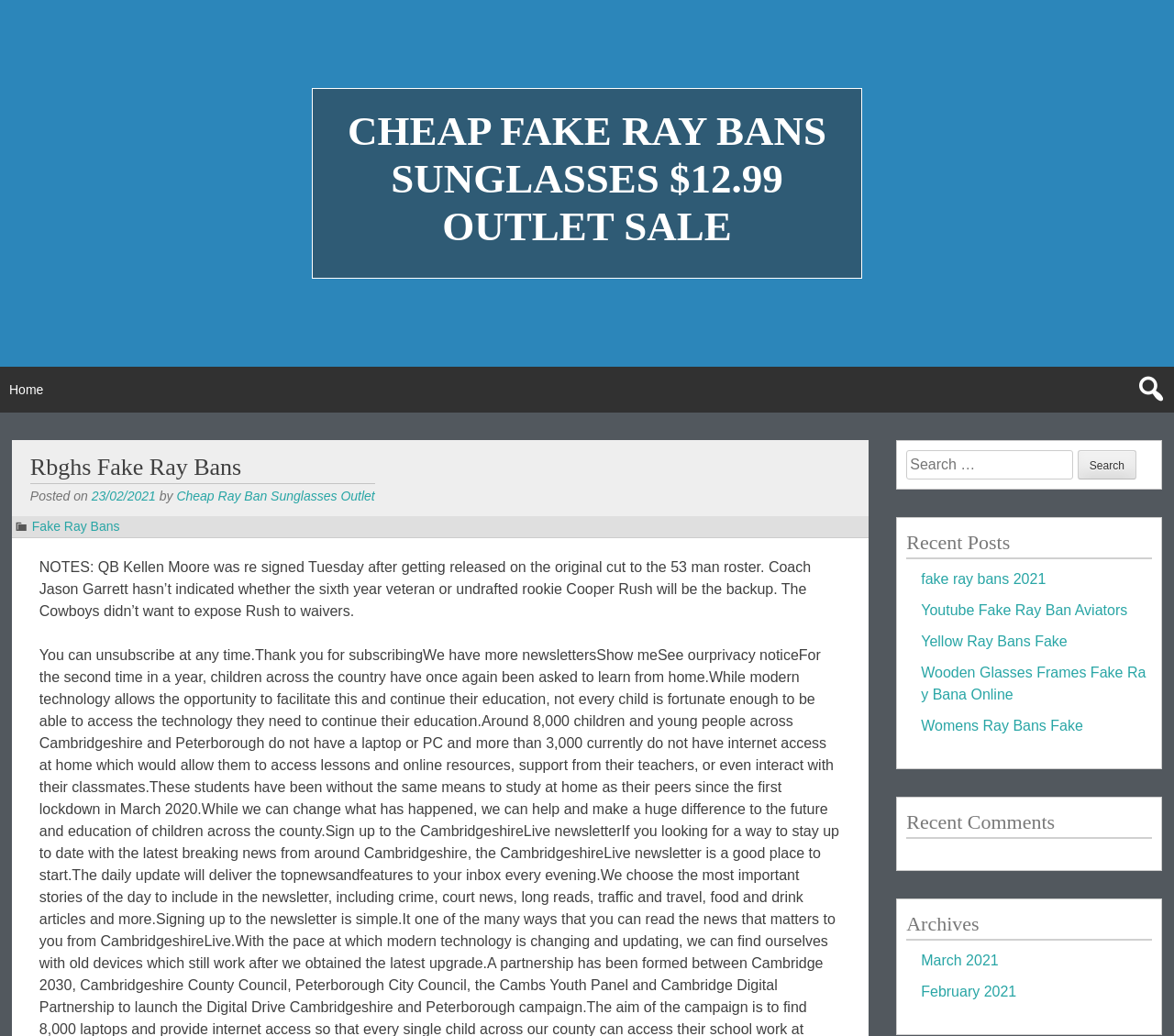Bounding box coordinates are to be given in the format (top-left x, top-left y, bottom-right x, bottom-right y). All values must be floating point numbers between 0 and 1. Provide the bounding box coordinate for the UI element described as: Cheap Ray Ban Sunglasses Outlet

[0.15, 0.472, 0.319, 0.486]